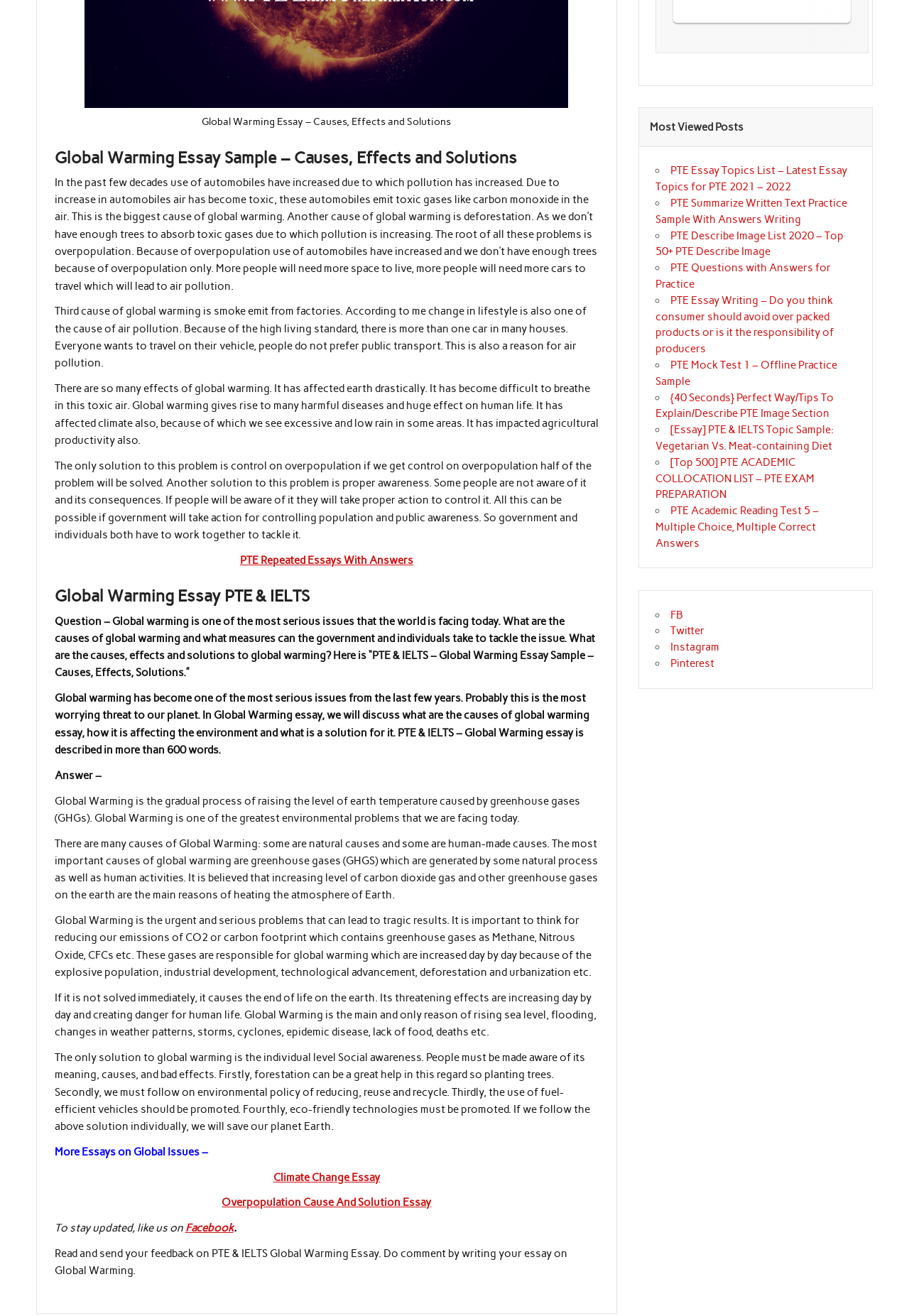Predict the bounding box of the UI element that fits this description: "Overpopulation Cause And Solution Essay".

[0.244, 0.909, 0.475, 0.919]